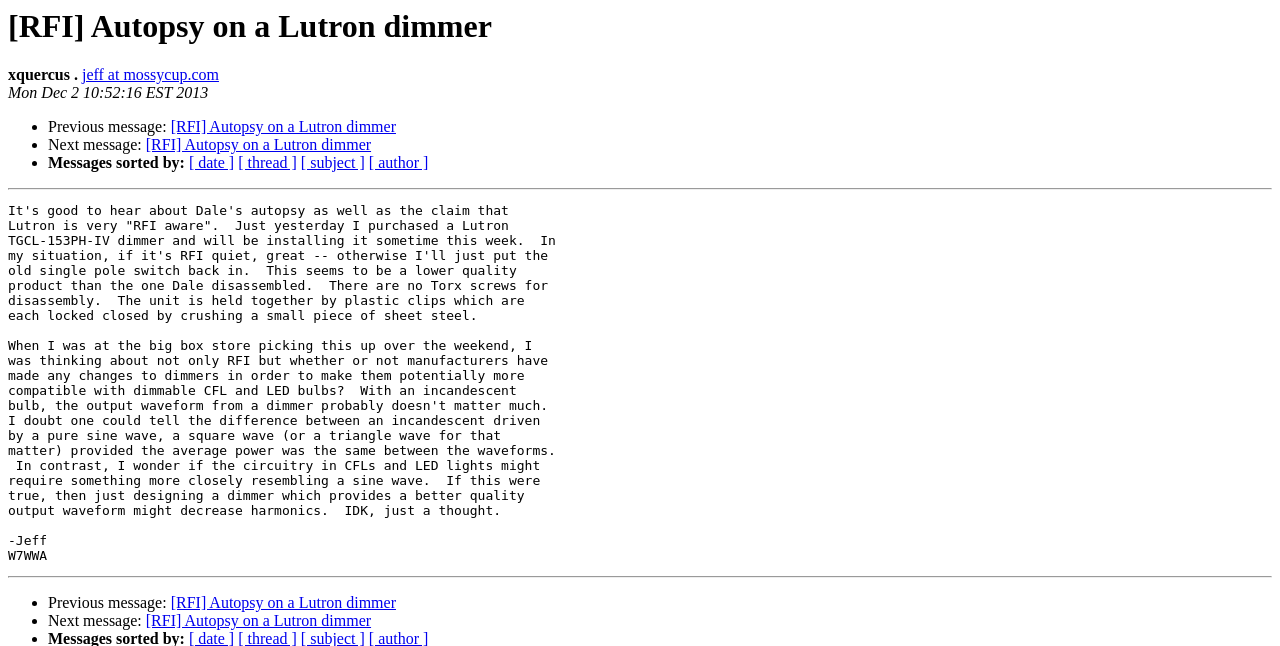Provide the bounding box coordinates of the section that needs to be clicked to accomplish the following instruction: "Click on the link to sort messages by subject."

[0.235, 0.239, 0.285, 0.265]